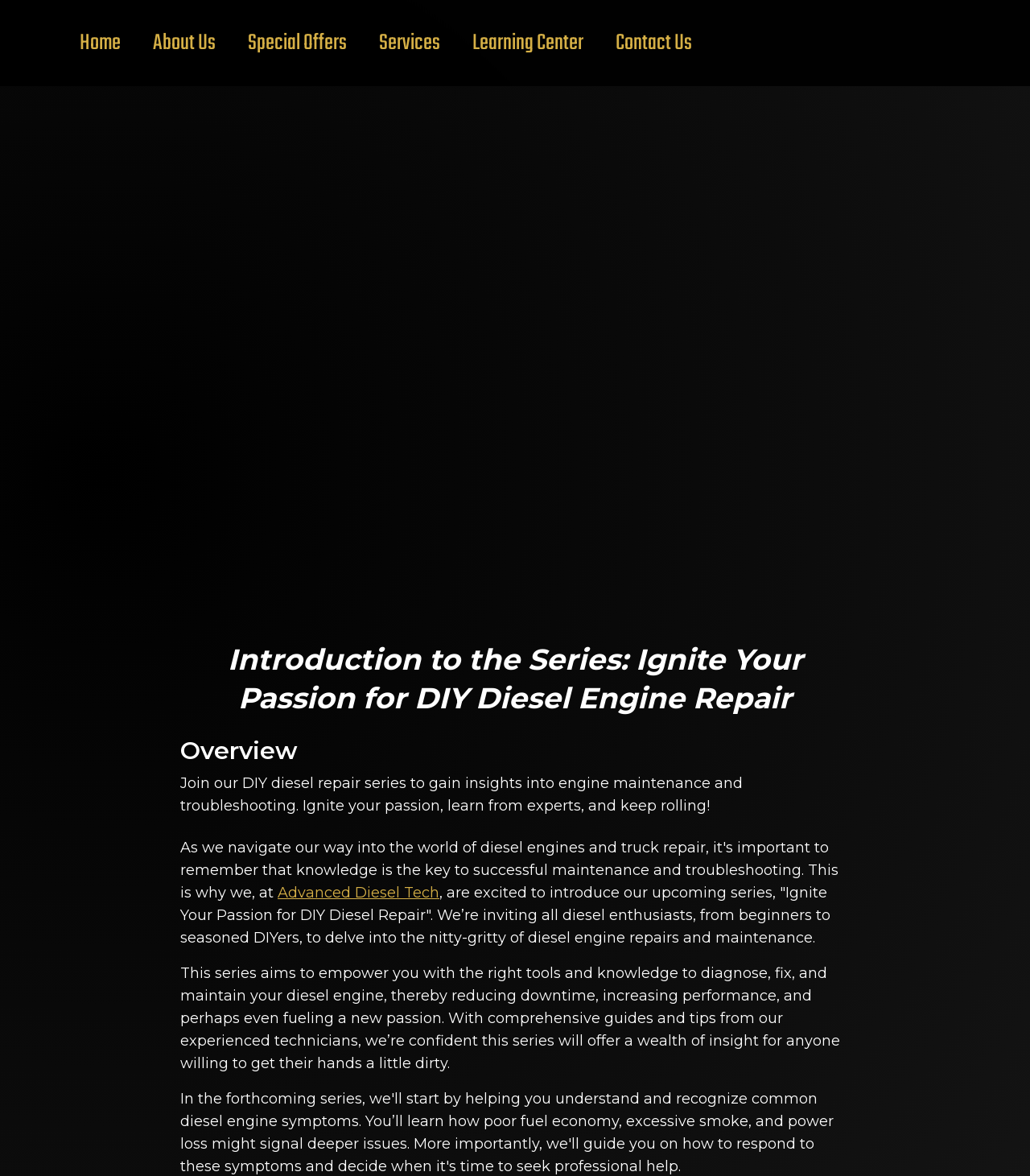Find the bounding box coordinates of the area to click in order to follow the instruction: "click on the 'Learning Center' link".

[0.459, 0.022, 0.566, 0.051]